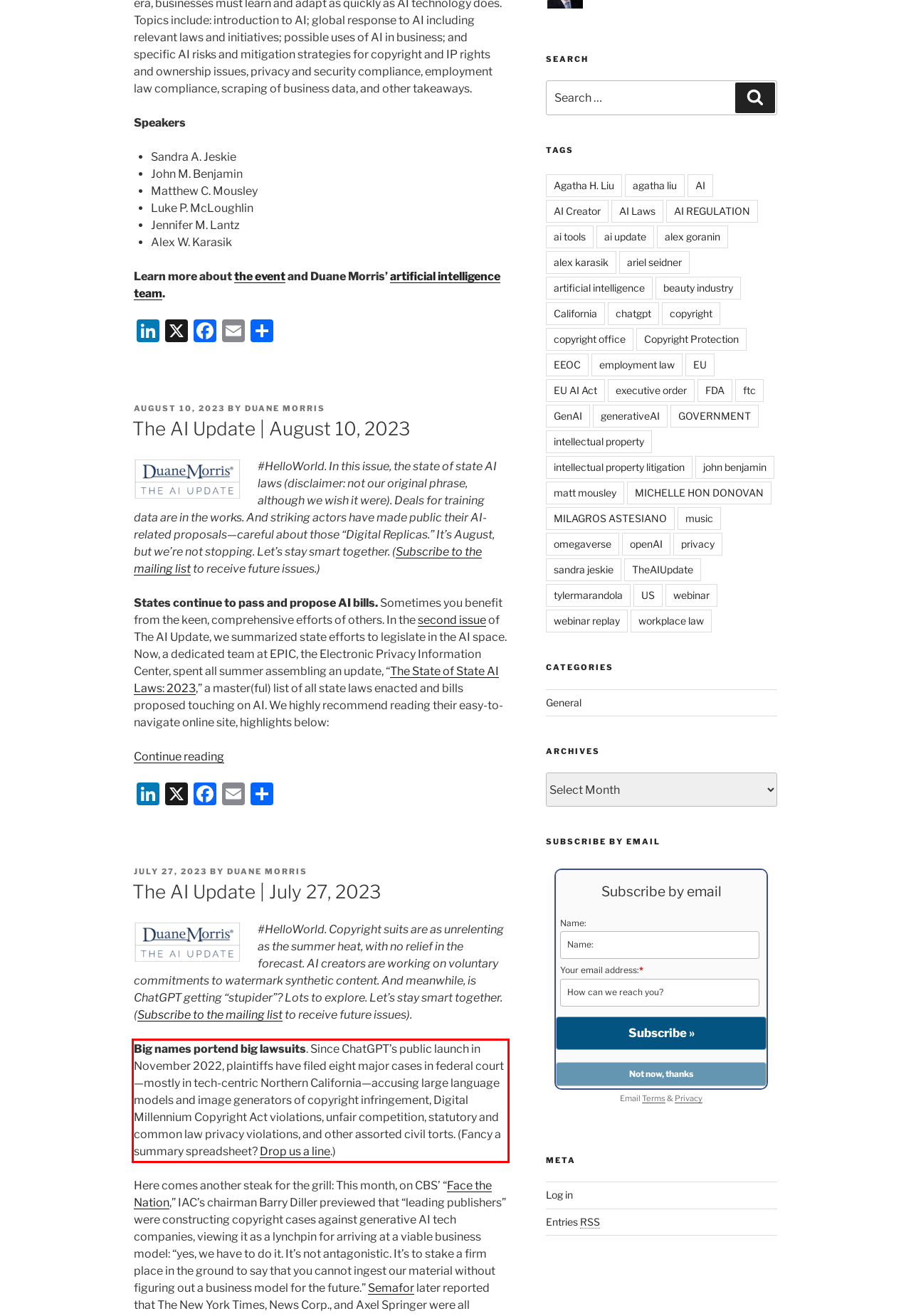Examine the webpage screenshot and use OCR to recognize and output the text within the red bounding box.

Big names portend big lawsuits. Since ChatGPT’s public launch in November 2022, plaintiffs have filed eight major cases in federal court—mostly in tech-centric Northern California—accusing large language models and image generators of copyright infringement, Digital Millennium Copyright Act violations, unfair competition, statutory and common law privacy violations, and other assorted civil torts. (Fancy a summary spreadsheet? Drop us a line.)